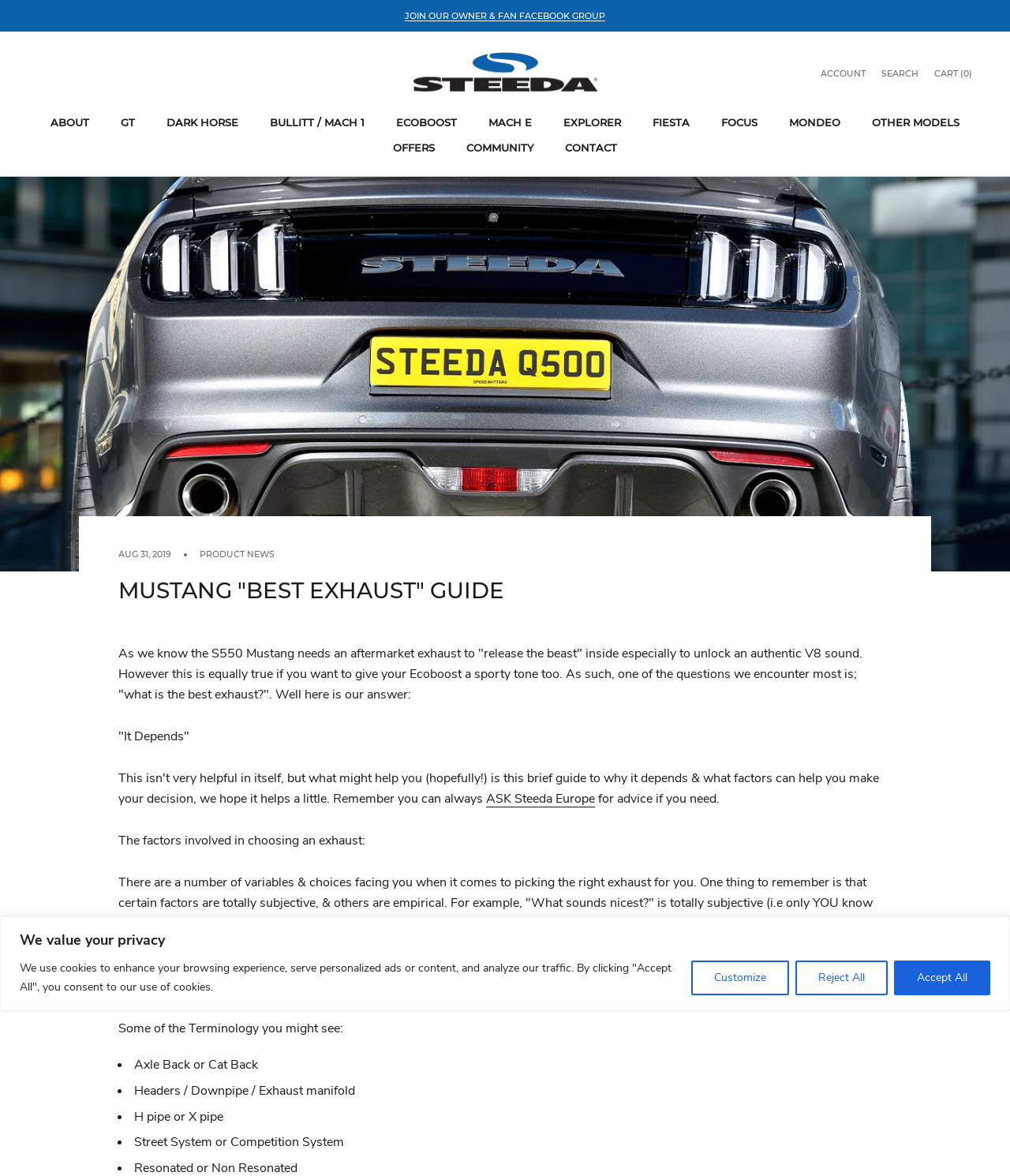Could you indicate the bounding box coordinates of the region to click in order to complete this instruction: "Click the 'JOIN OUR OWNER & FAN FACEBOOK GROUP' link".

[0.401, 0.009, 0.599, 0.018]